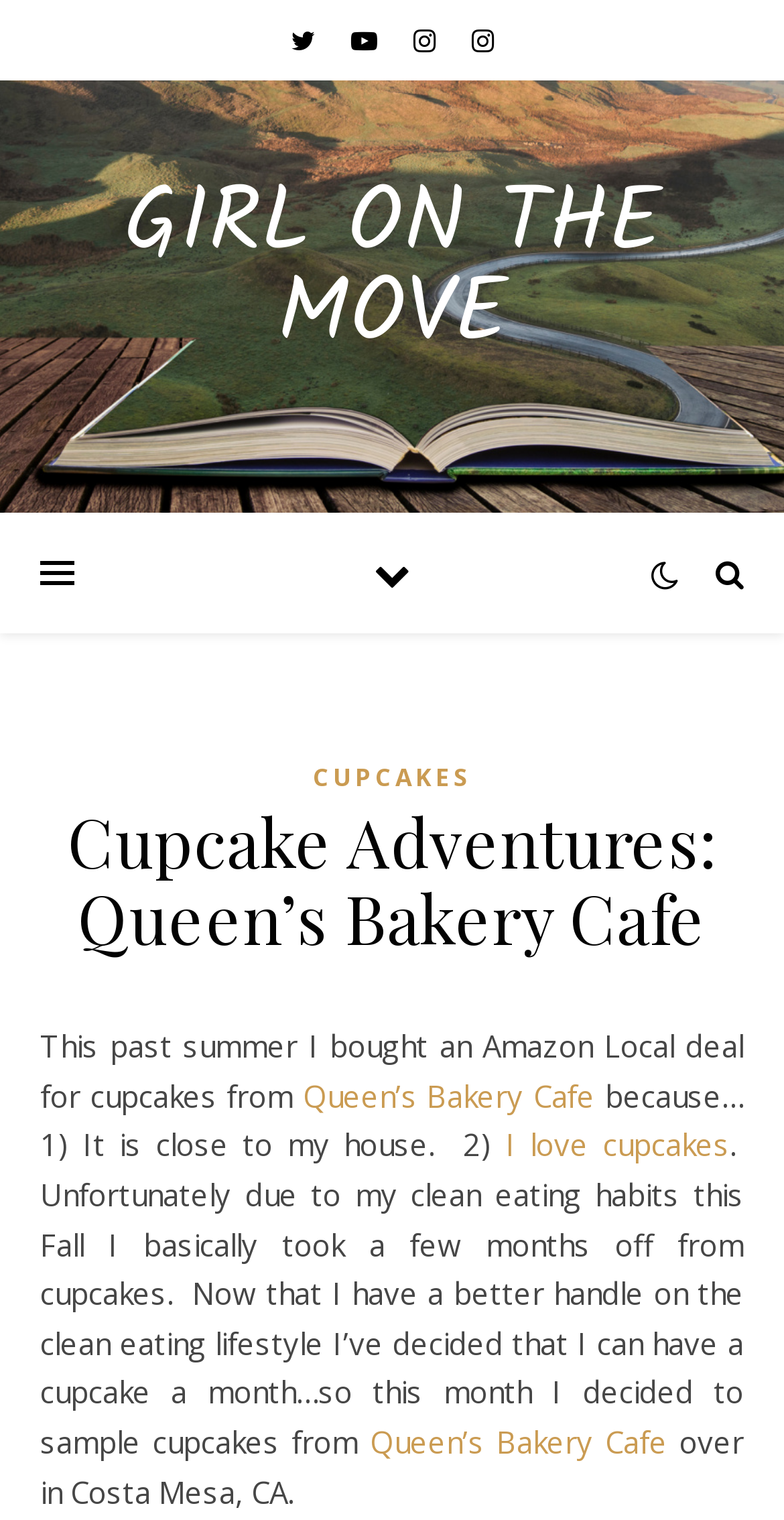Find the bounding box coordinates for the UI element whose description is: "COMPANY". The coordinates should be four float numbers between 0 and 1, in the format [left, top, right, bottom].

None